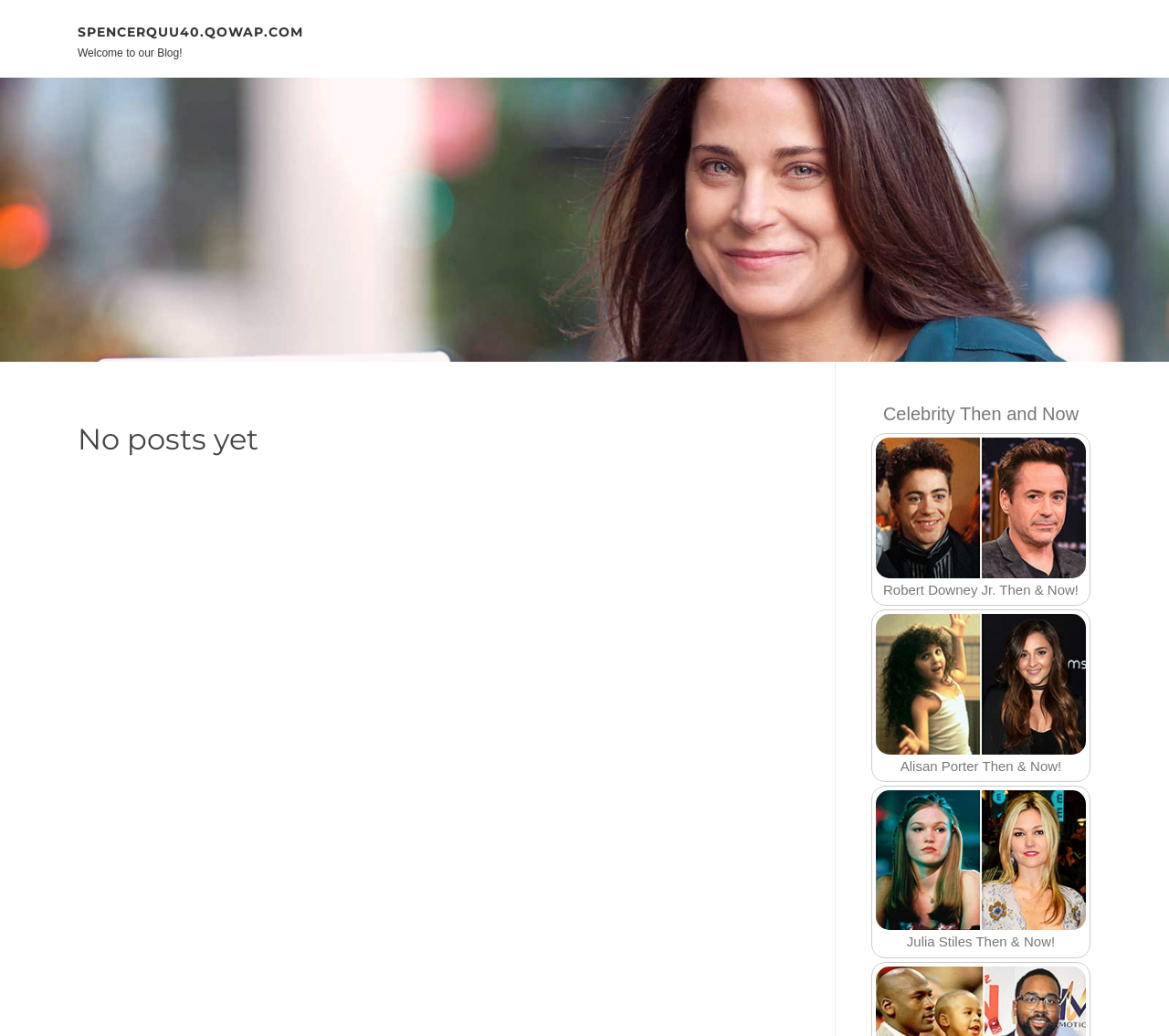Explain the webpage's design and content in an elaborate manner.

The webpage is a blog homepage with a title "New blog spencerquu40.qowap.com - homepage". At the top left corner, there is a "Skip to content" link, followed by a link to the blog's domain "SPENCERQUU40.QOWAP.COM". Below these links, a welcoming message "Welcome to our Blog!" is displayed.

The main content area is divided into two sections. On the left side, a heading "No posts yet" is displayed, indicating that there are no blog posts available yet. On the right side, there are three sections, each featuring a celebrity's then and now comparison. The first section is about Robert Downey Jr., with a brief text "Robert Downey Jr. Then & Now!" accompanied by an image. Below this section, there is another section about Alisan Porter, with a similar format of text and image. The third section is about Julia Stiles, again with a brief text and an image.

In total, there are three images on the page, each associated with a celebrity's then and now comparison. The webpage has a simple layout, with a focus on showcasing the celebrity comparisons.